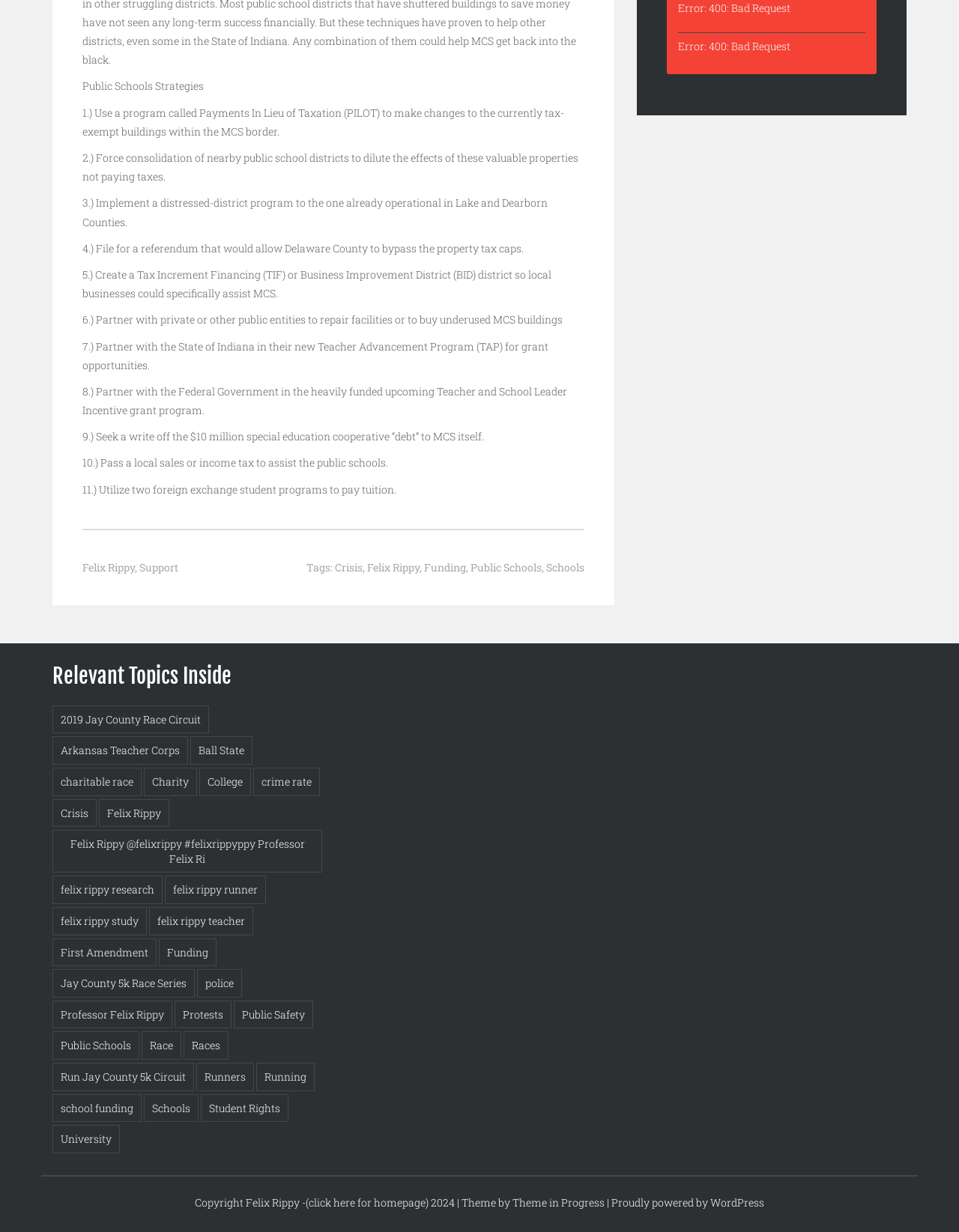Please determine the bounding box coordinates of the area that needs to be clicked to complete this task: 'Click on the link 'Support''. The coordinates must be four float numbers between 0 and 1, formatted as [left, top, right, bottom].

[0.145, 0.455, 0.186, 0.466]